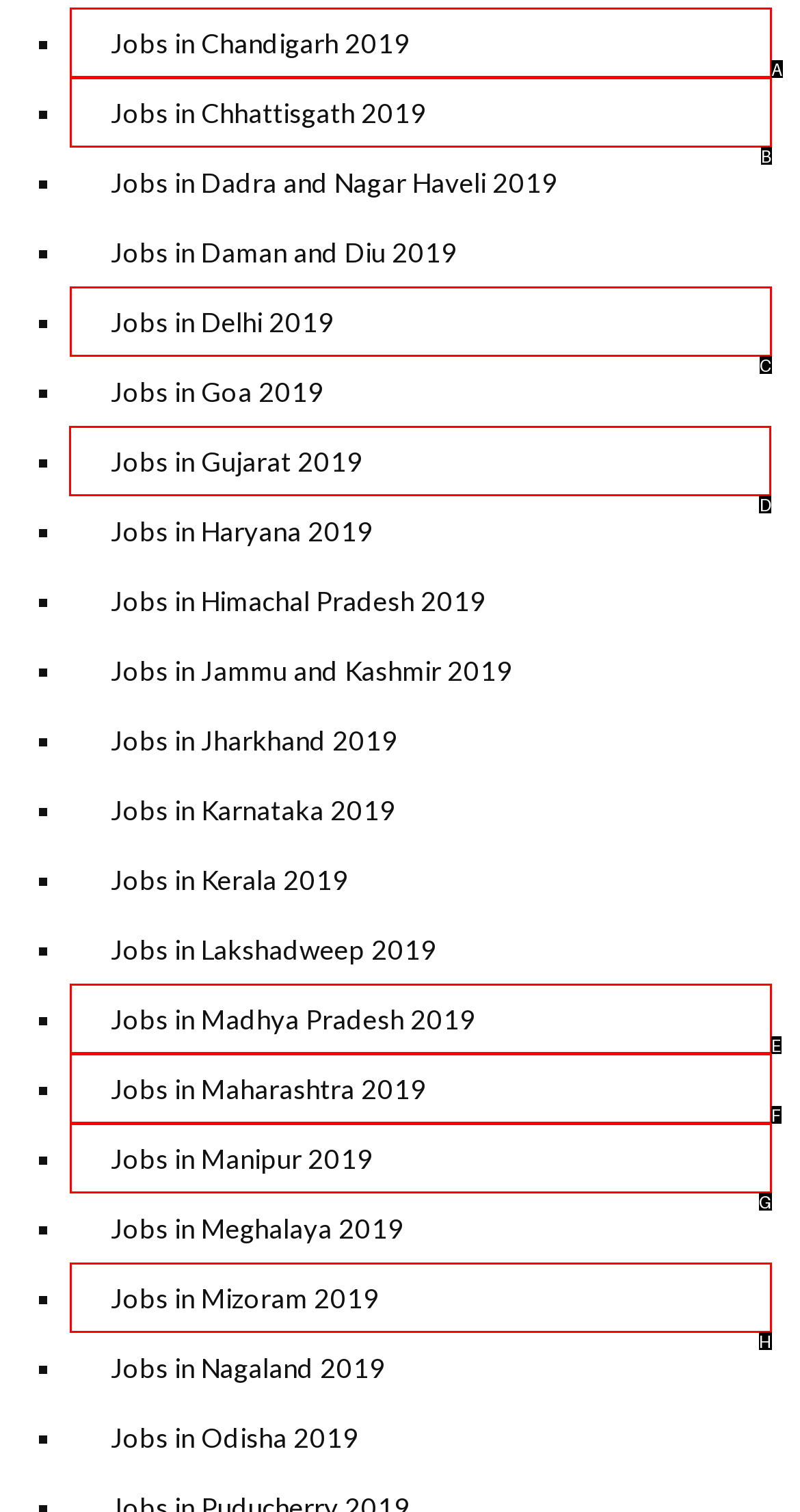Choose the HTML element to click for this instruction: Check jobs in Gujarat 2019 Answer with the letter of the correct choice from the given options.

D